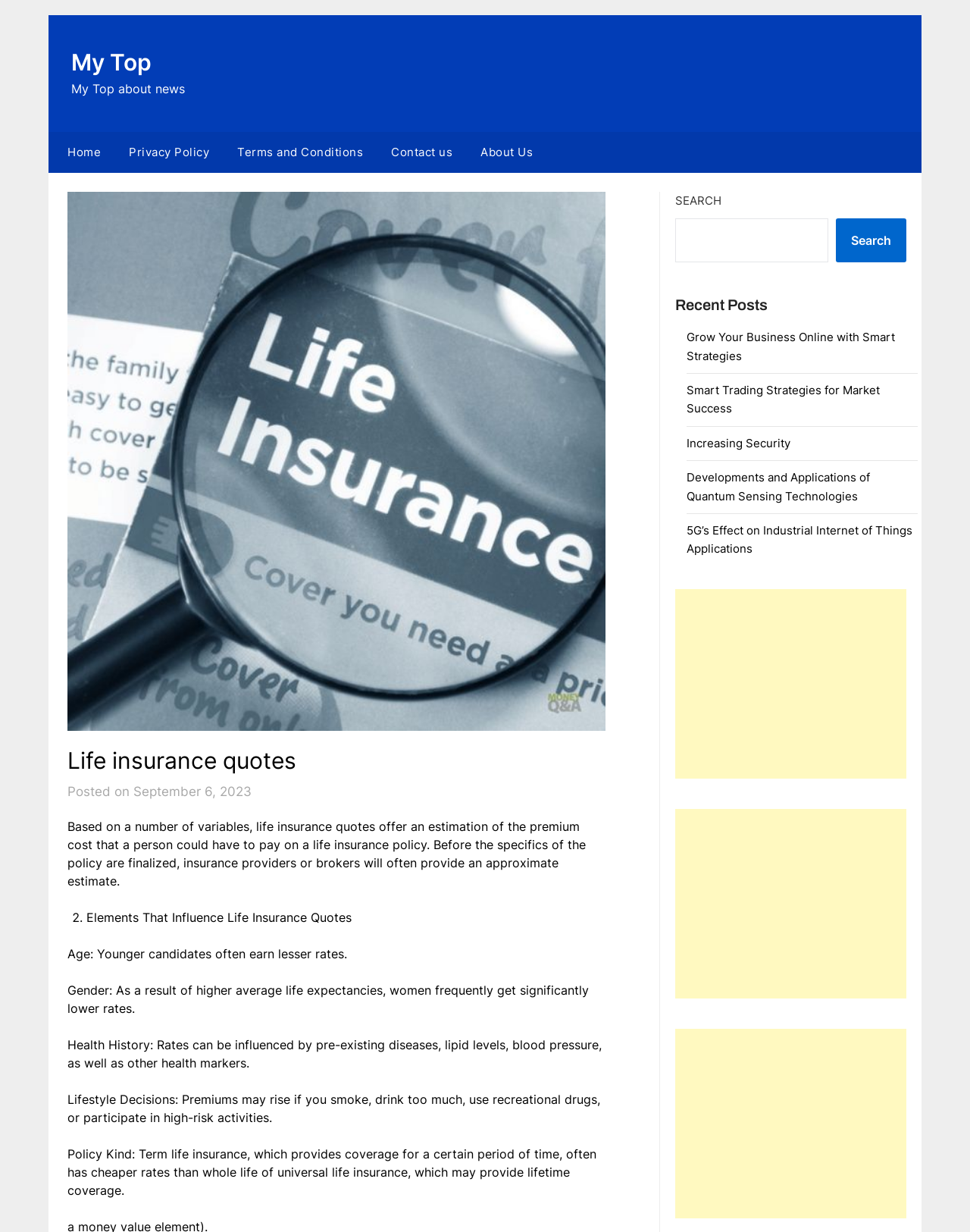Extract the bounding box coordinates for the HTML element that matches this description: "Privacy Policy". The coordinates should be four float numbers between 0 and 1, i.e., [left, top, right, bottom].

[0.12, 0.107, 0.228, 0.141]